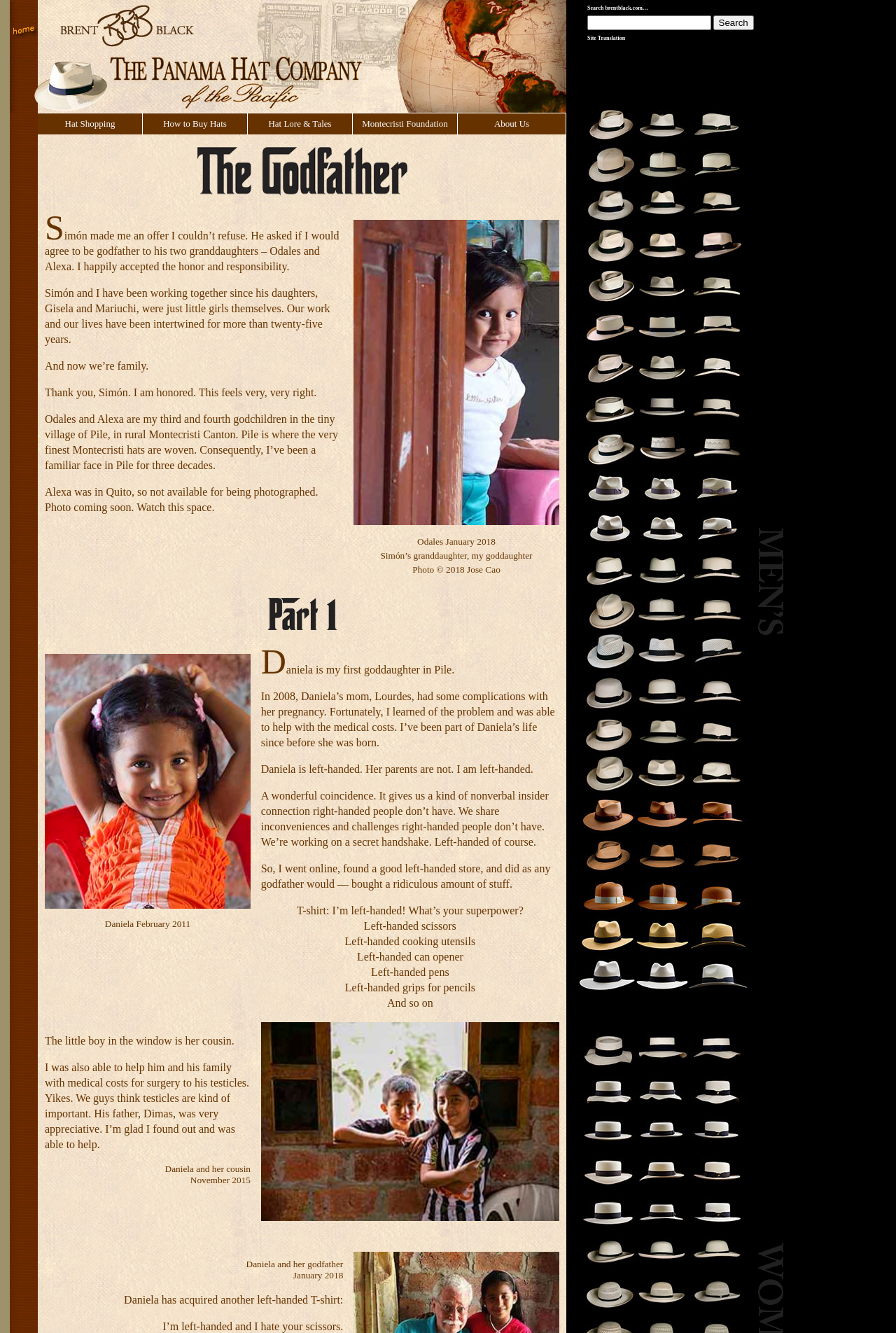Please specify the bounding box coordinates of the clickable region to carry out the following instruction: "Search for a term". The coordinates should be four float numbers between 0 and 1, in the format [left, top, right, bottom].

[0.655, 0.012, 0.794, 0.023]